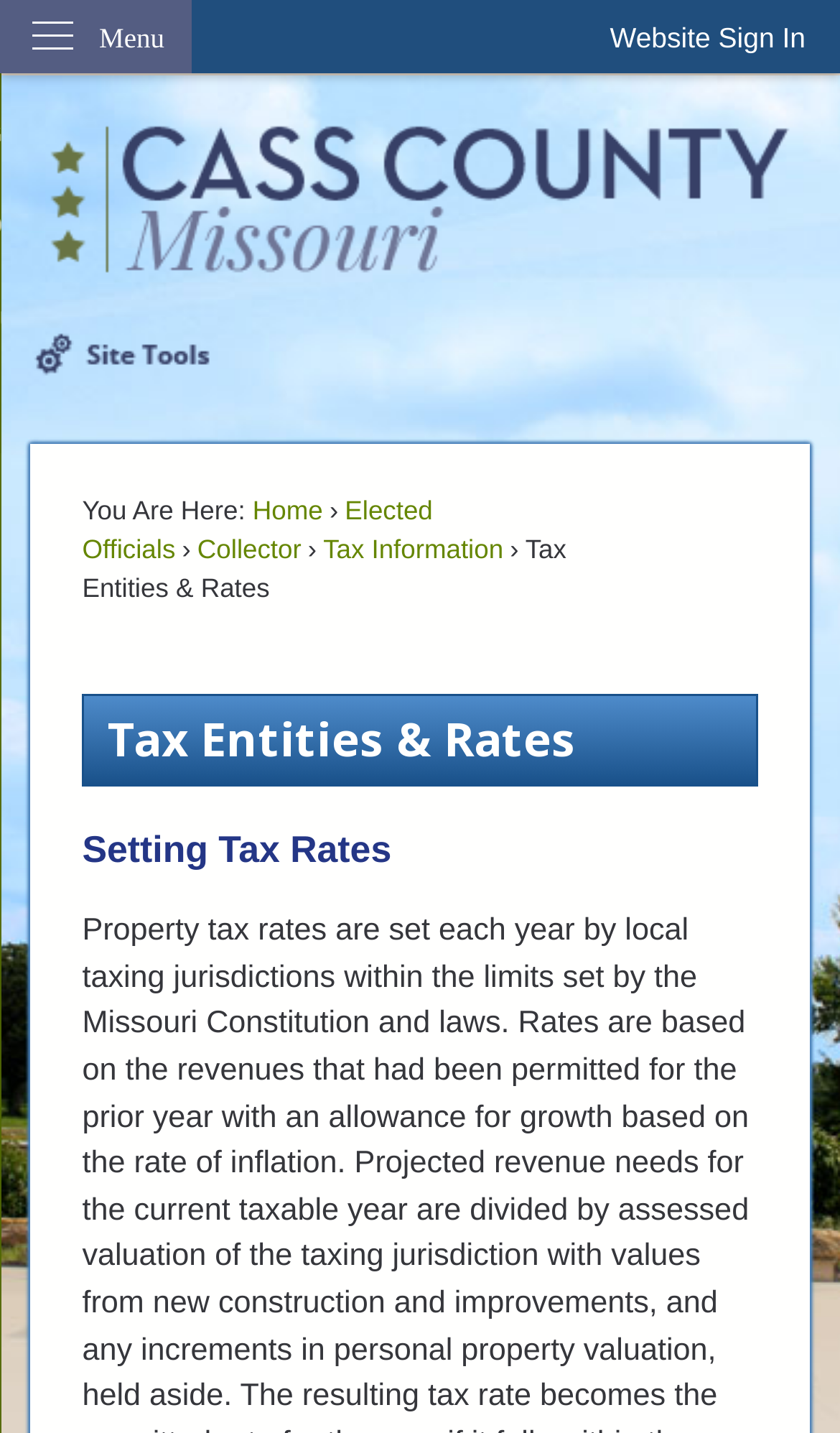Identify the bounding box coordinates for the UI element described as: "Skip to Main Content". The coordinates should be provided as four floats between 0 and 1: [left, top, right, bottom].

[0.0, 0.0, 0.042, 0.025]